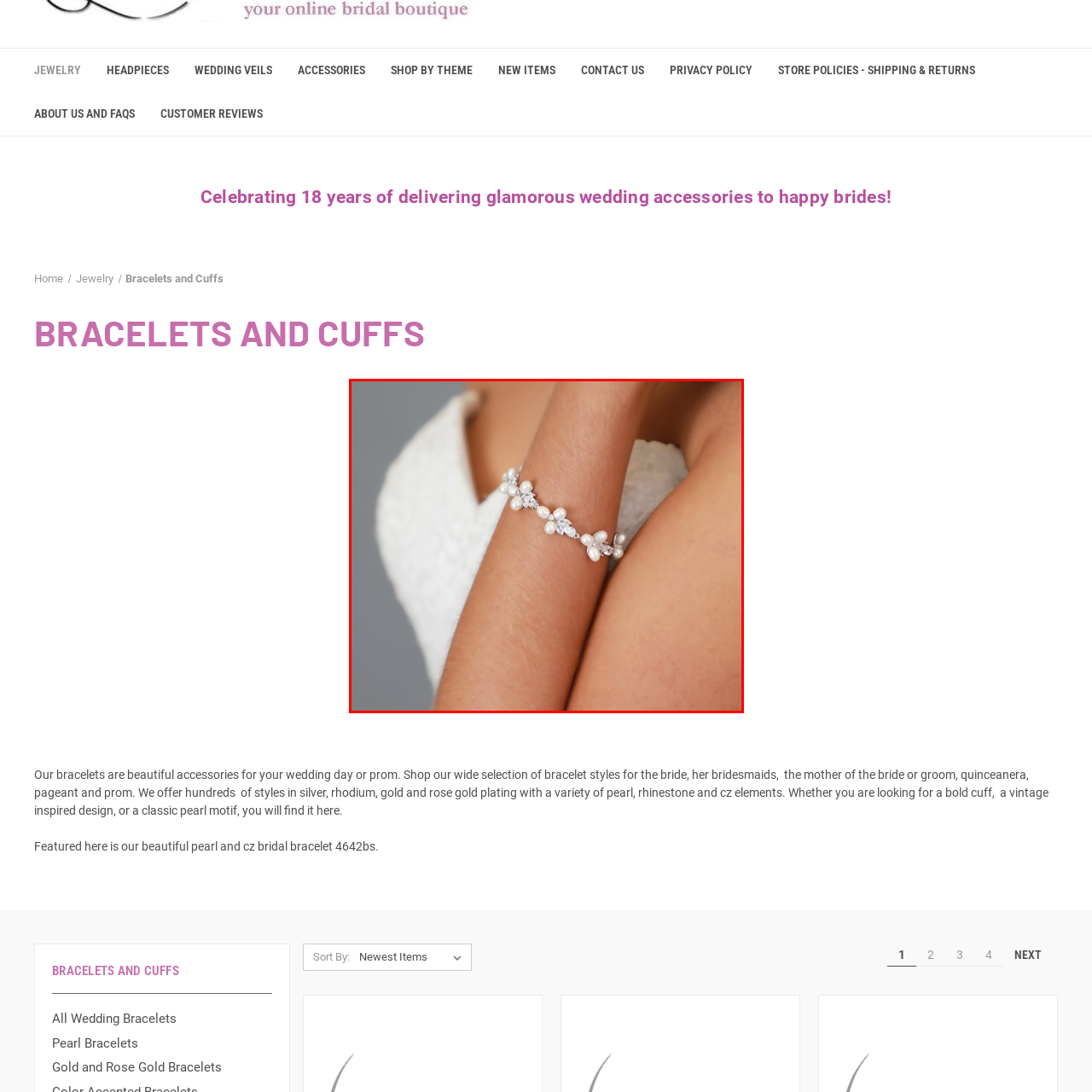For whom is this bracelet suitable?
Look at the image within the red bounding box and provide a single word or phrase as an answer.

Brides, bridesmaids, mothers